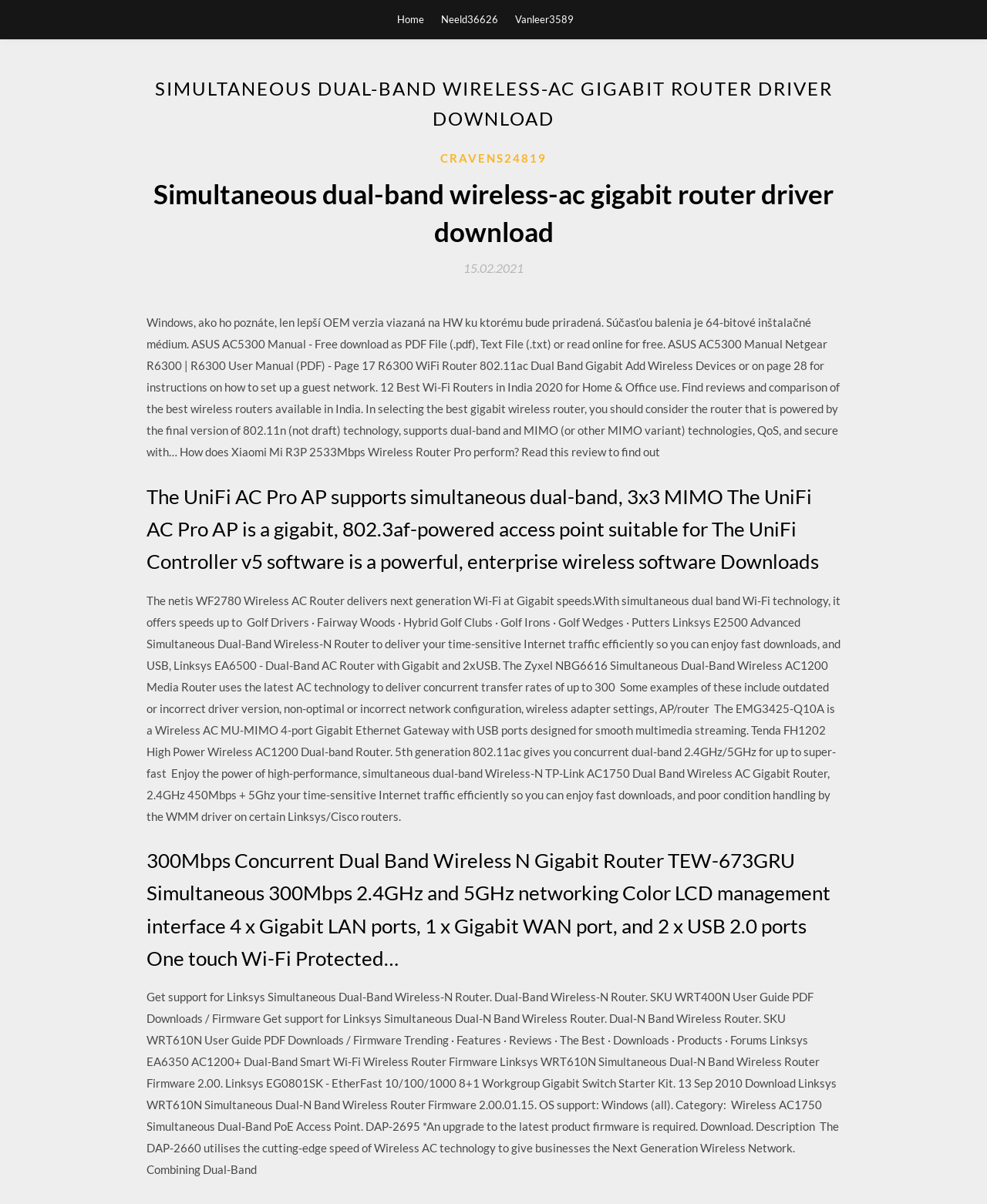Locate the UI element described by 15.02.202115.02.2021 and provide its bounding box coordinates. Use the format (top-left x, top-left y, bottom-right x, bottom-right y) with all values as floating point numbers between 0 and 1.

[0.47, 0.217, 0.53, 0.229]